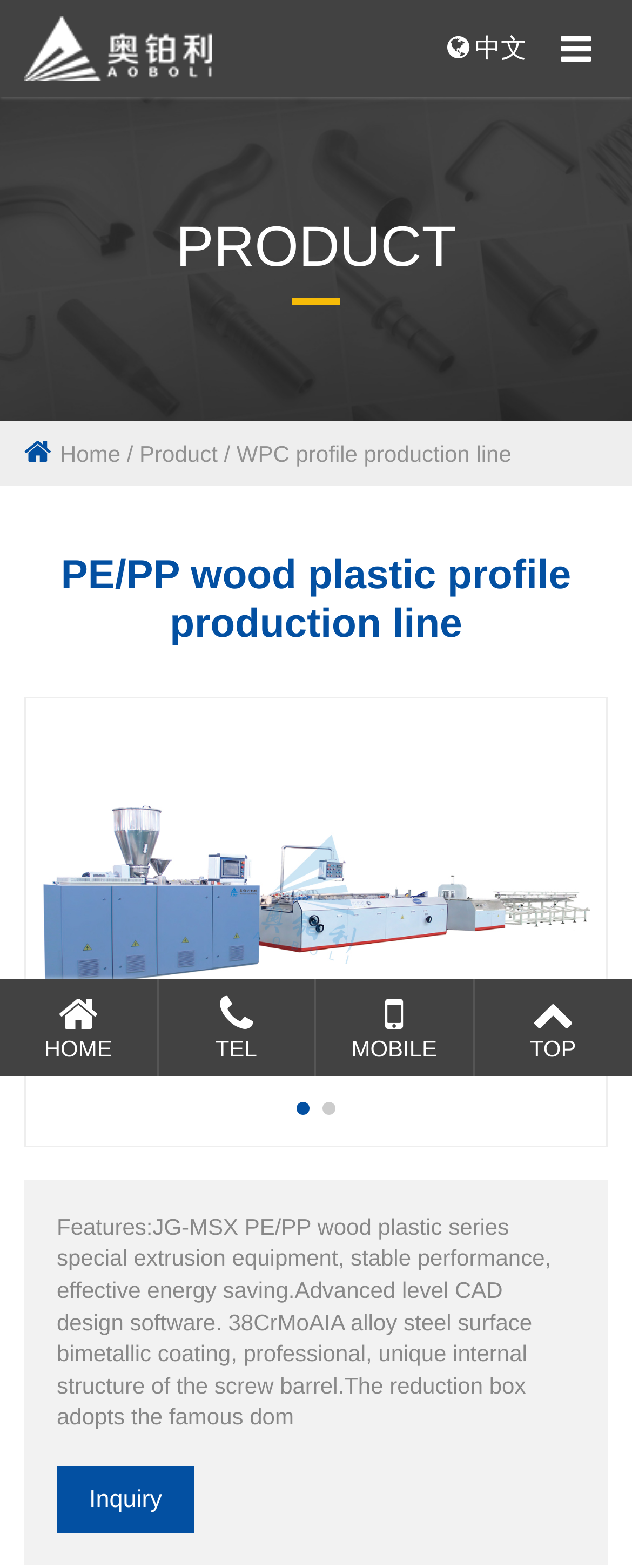What is the purpose of the 'Inquiry' button?
Respond to the question with a well-detailed and thorough answer.

The 'Inquiry' button is located at the bottom of the webpage, and its purpose is likely to allow users to send an inquiry or request more information about the product or service offered on the webpage.